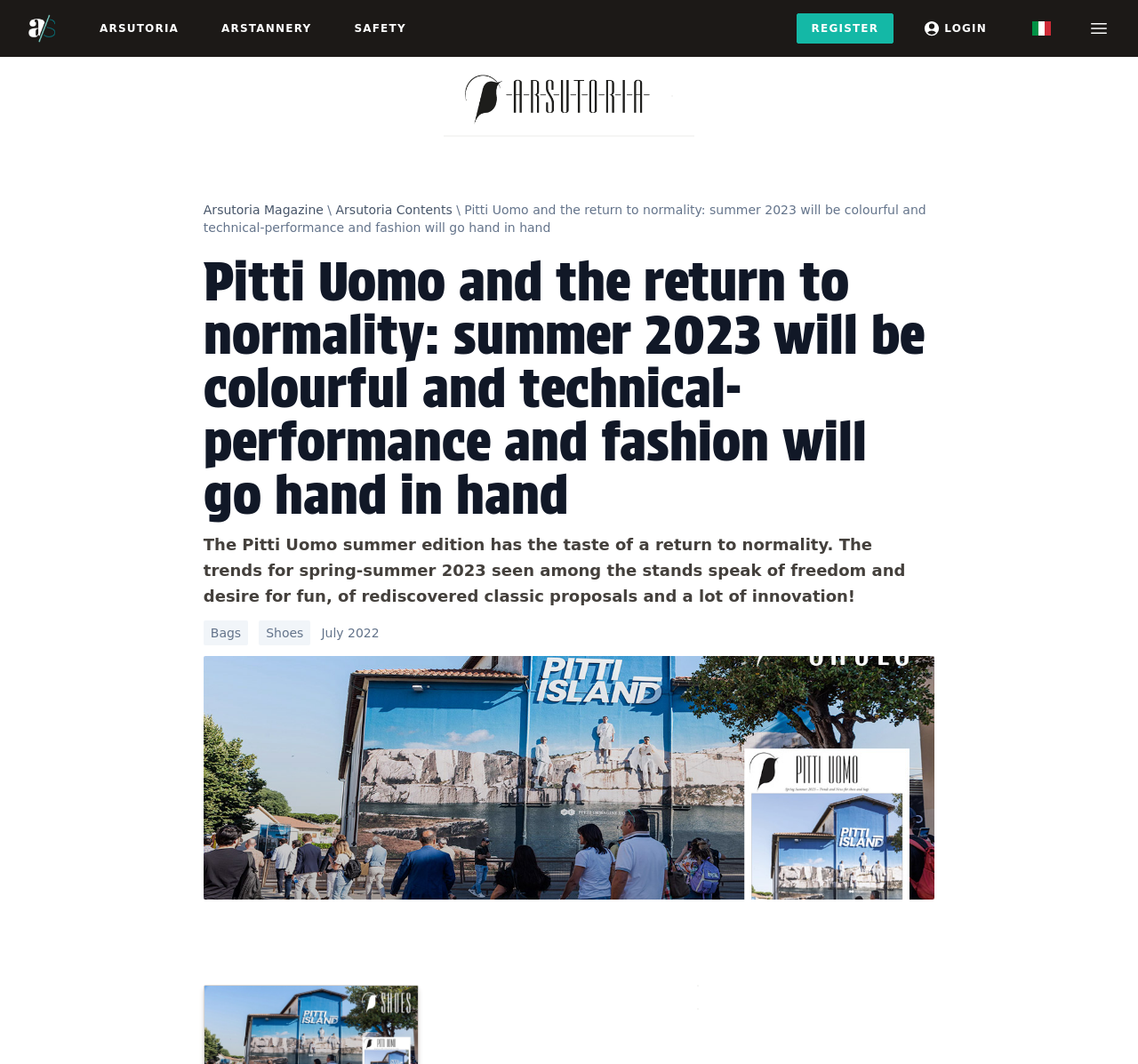Given the description of the UI element: "Arsutoria", predict the bounding box coordinates in the form of [left, top, right, bottom], with each value being a float between 0 and 1.

[0.088, 0.004, 0.157, 0.049]